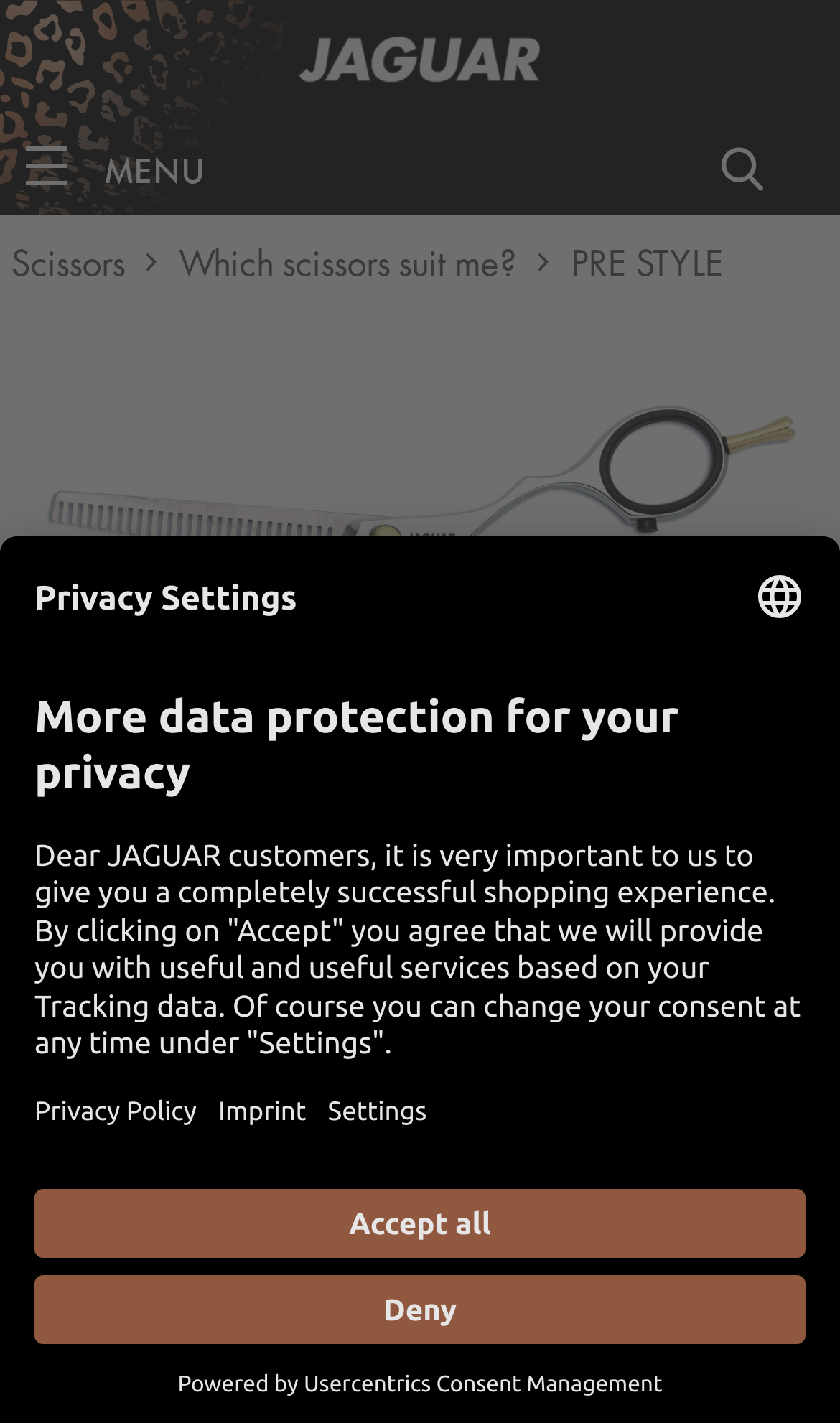Identify the bounding box coordinates for the UI element described as: "Which scissors suit me?". The coordinates should be provided as four floats between 0 and 1: [left, top, right, bottom].

[0.2, 0.166, 0.628, 0.203]